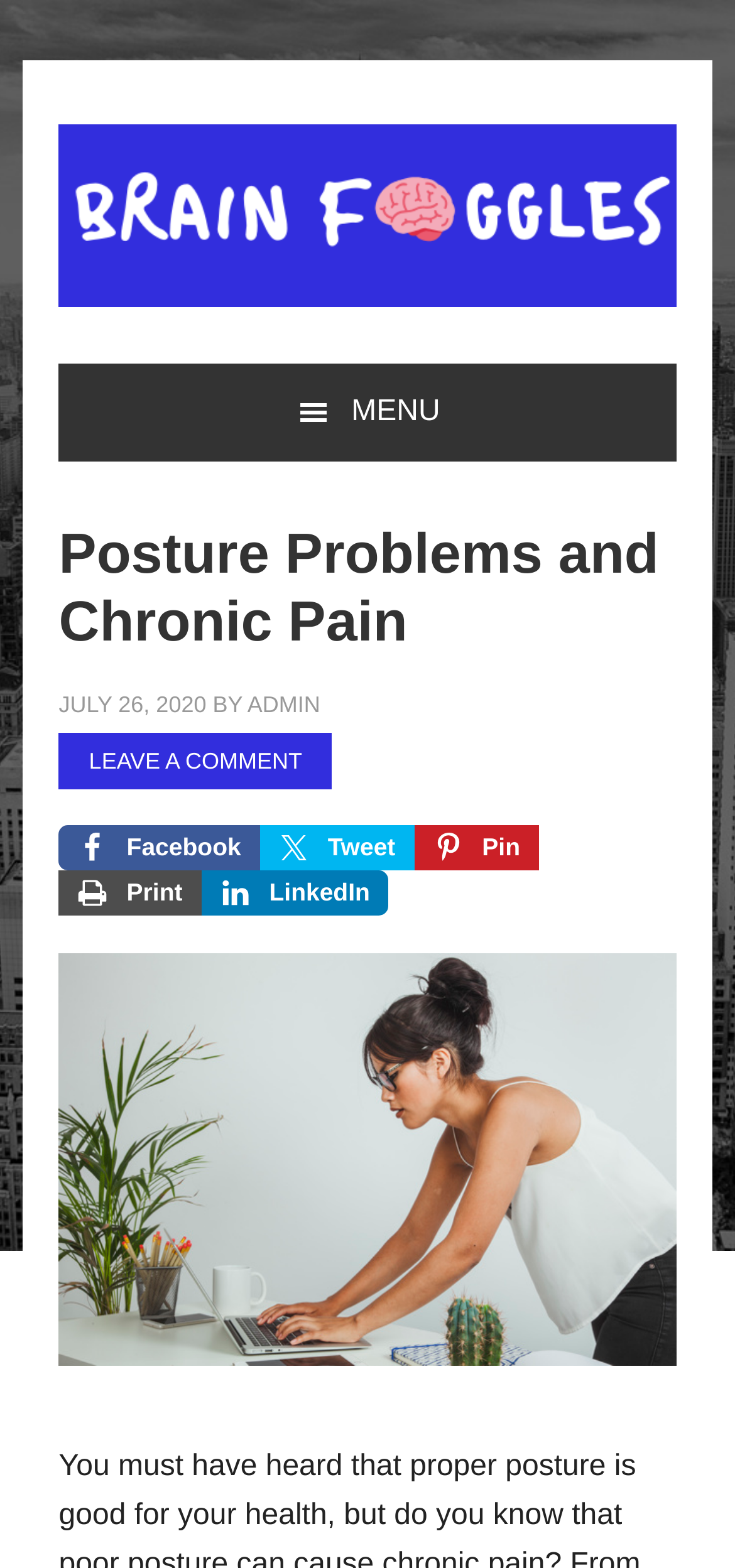Identify the bounding box coordinates of the clickable region required to complete the instruction: "Visit the BRAIN FOGGLES page". The coordinates should be given as four float numbers within the range of 0 and 1, i.e., [left, top, right, bottom].

[0.08, 0.062, 0.92, 0.213]